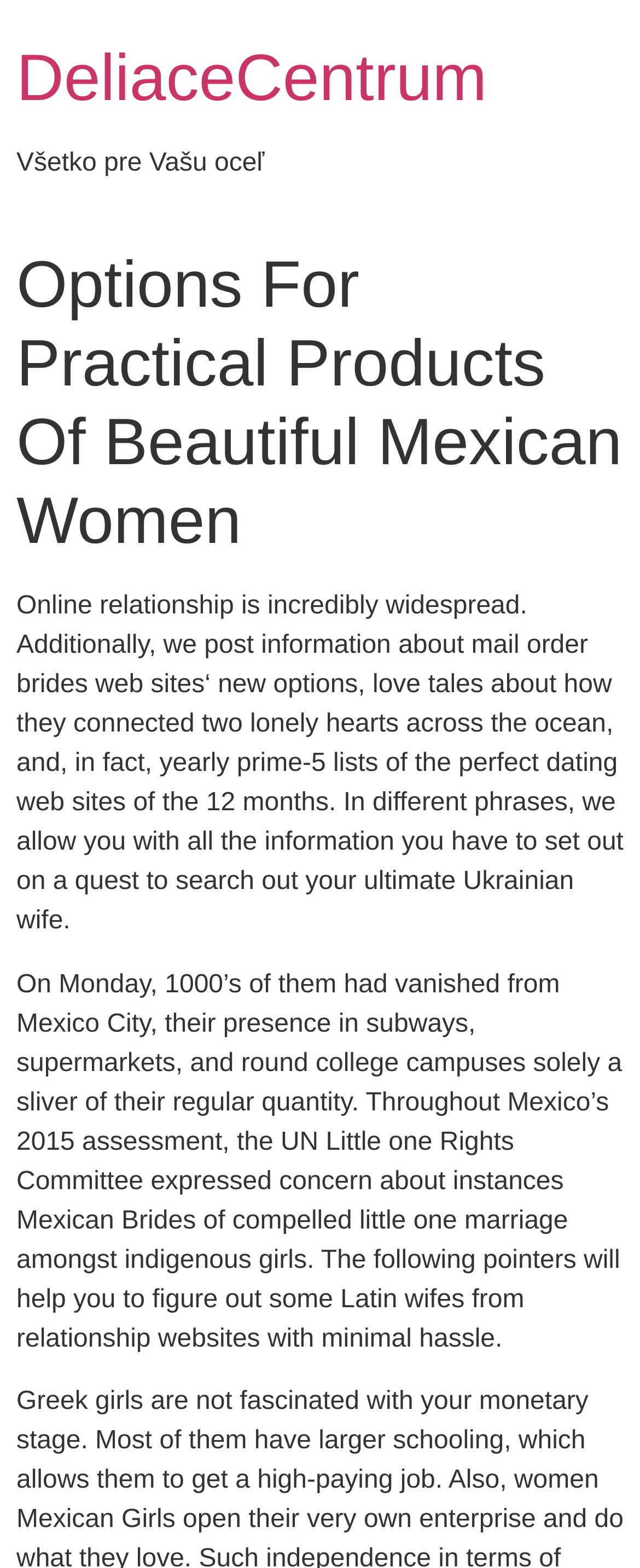Deliver a detailed narrative of the webpage's visual and textual elements.

The webpage is about DeliaceCentrum, a platform that provides information and resources for online relationships, particularly focusing on mail-order brides and dating websites. At the top of the page, there is a heading that reads "DeliaceCentrum" with a link to the same name. Below this, there is a static text that translates to "Everything for your steel" in Slovak.

The main content of the page is divided into two sections. The first section has a heading that reads "Options For Practical Products Of Beautiful Mexican Women" and provides an introduction to the topic of online relationships, mail-order brides, and dating websites. The text explains that the platform provides information on new options, love stories, and yearly top-5 lists of the best dating websites.

The second section appears to be an article or blog post that discusses the topic of Mexican brides. The text mentions that thousands of women had vanished from Mexico City, and the UN Child Rights Committee had expressed concern about forced child marriage amongst indigenous girls. The article then provides tips on how to find Latin wives from dating websites with minimal hassle.

Throughout the page, there are no images, but the text is organized in a clear and readable format, with headings and paragraphs that make it easy to follow.